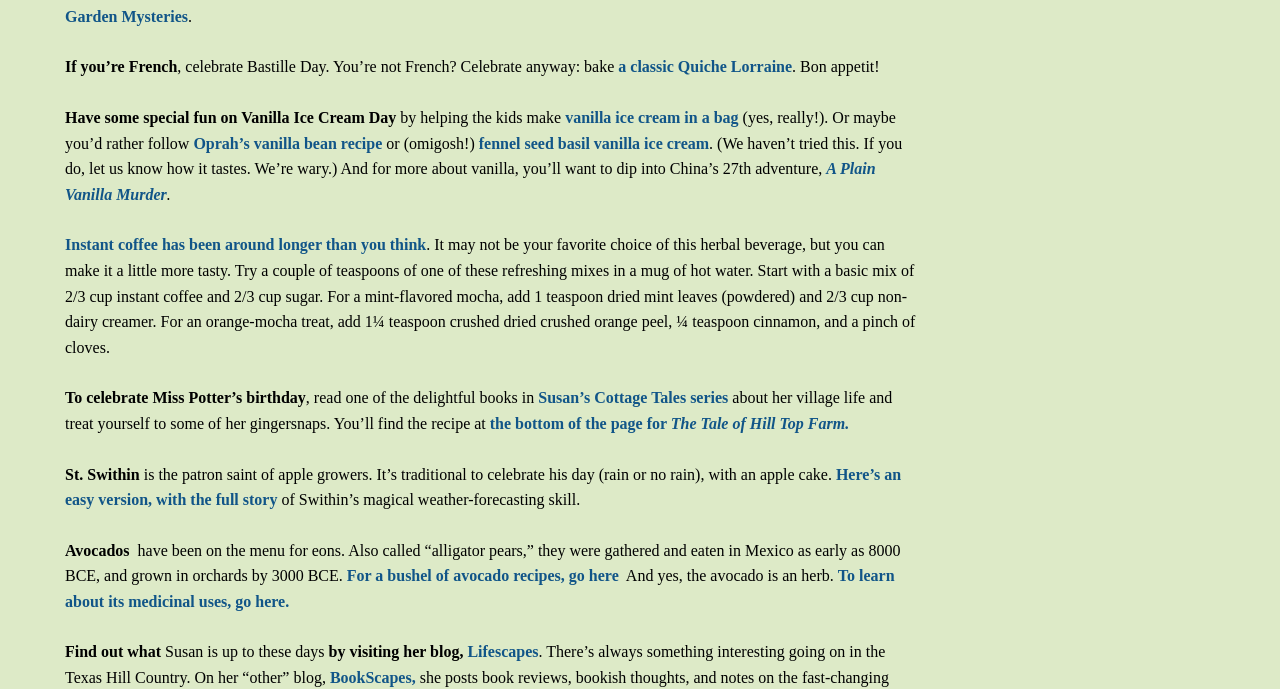What is the name of the patron saint of apple growers? Based on the screenshot, please respond with a single word or phrase.

St. Swithin